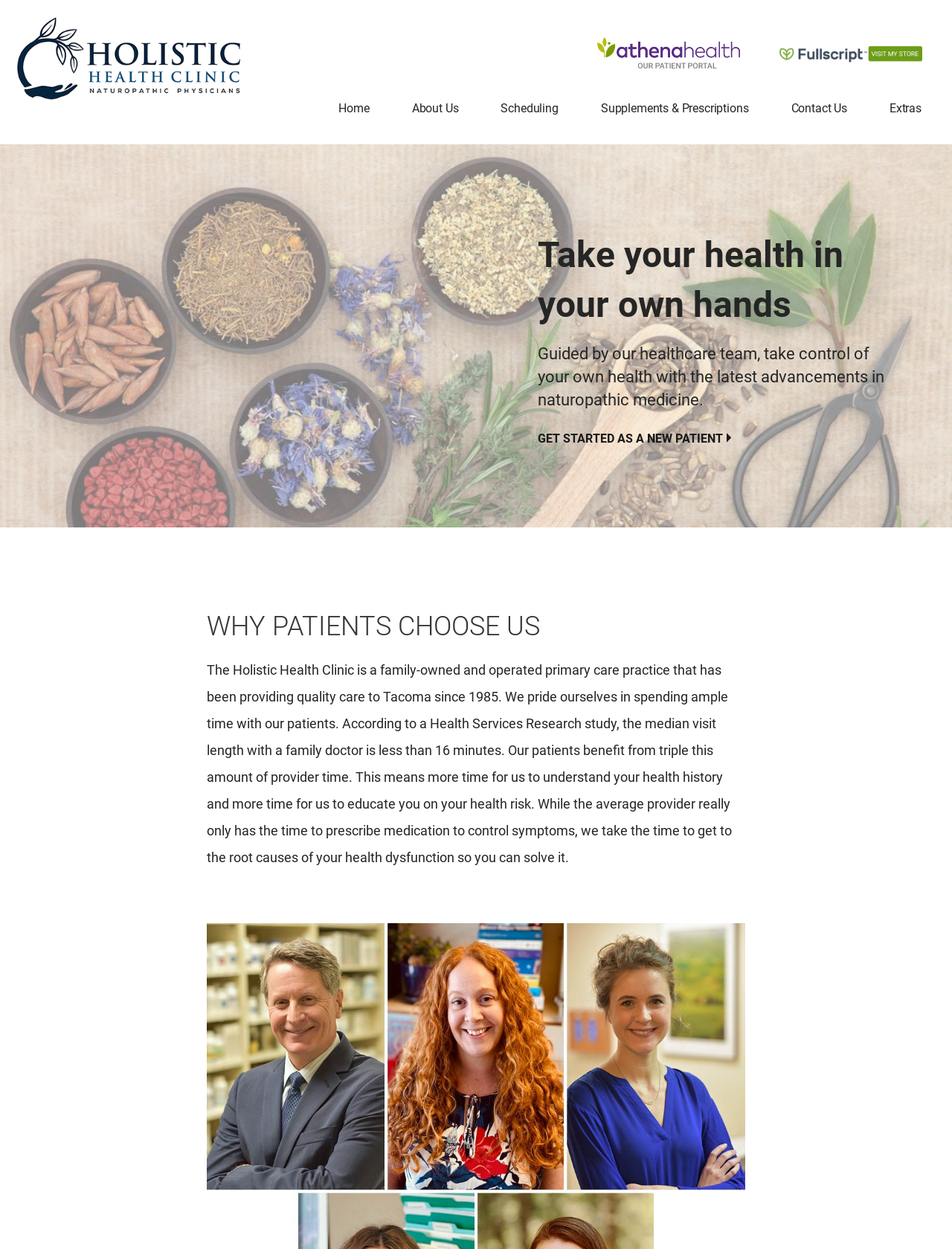Please locate the bounding box coordinates of the element that needs to be clicked to achieve the following instruction: "Learn more about scheduling". The coordinates should be four float numbers between 0 and 1, i.e., [left, top, right, bottom].

[0.514, 0.059, 0.599, 0.116]